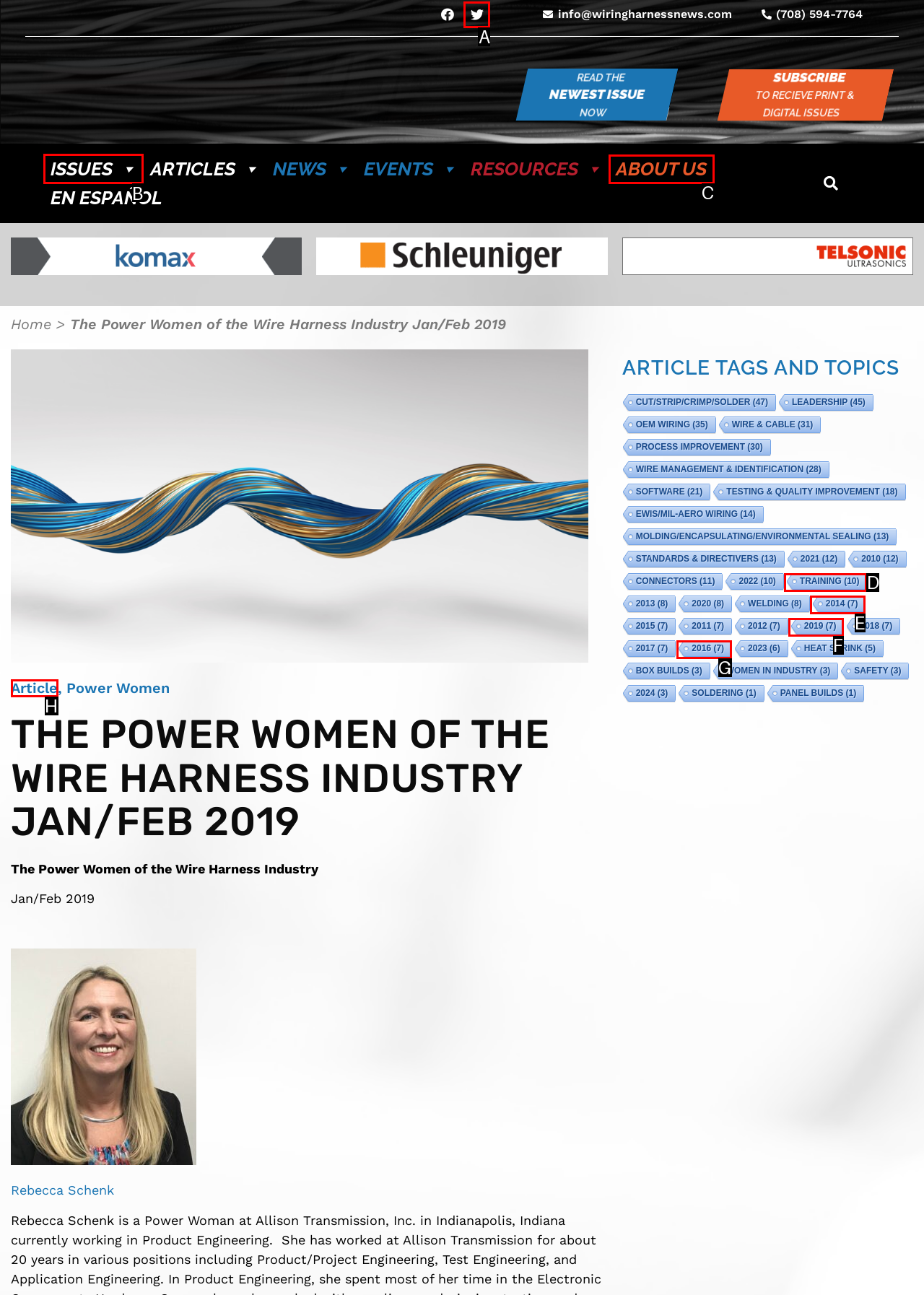To complete the task: View articles, select the appropriate UI element to click. Respond with the letter of the correct option from the given choices.

B